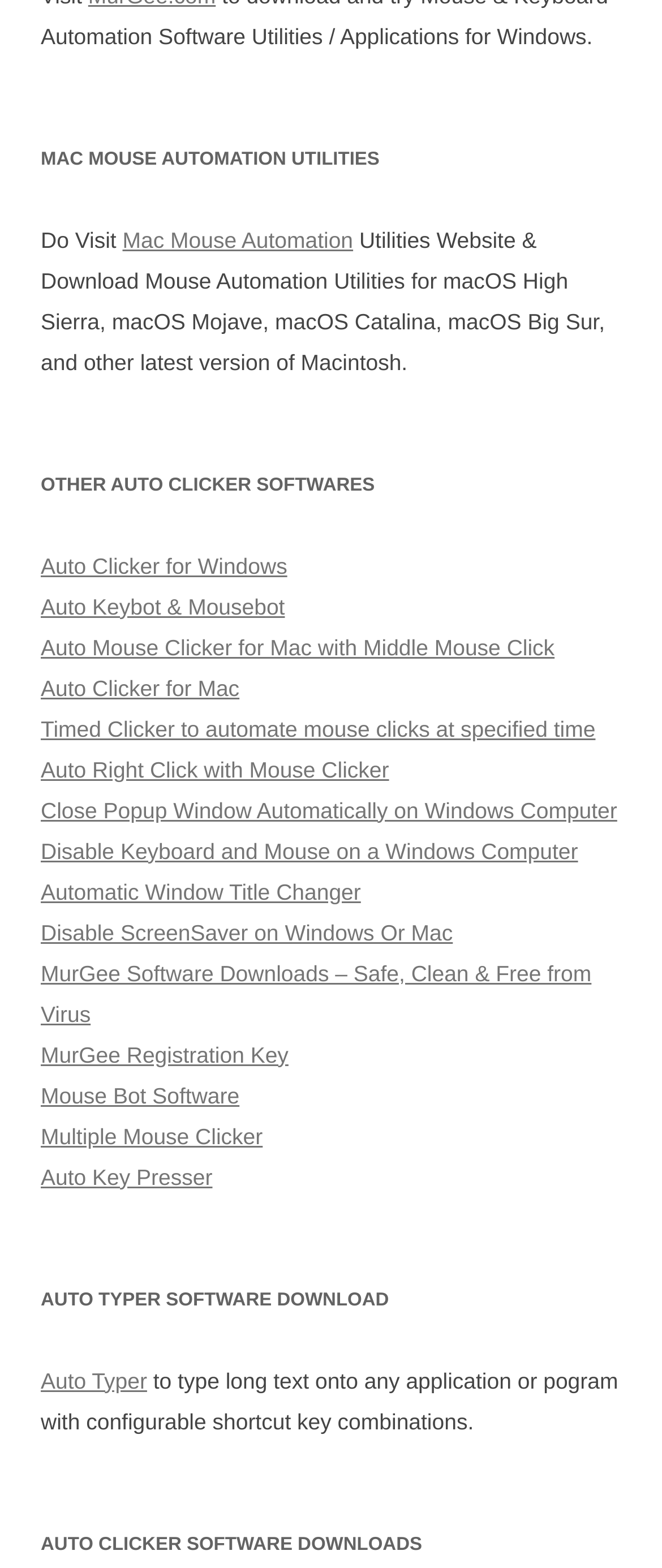Can this webpage be used to download software?
Give a detailed and exhaustive answer to the question.

The webpage provides links to download various software, including mouse automation utilities, auto clicker software, and auto typer software, indicating that it can be used to download software related to automation and productivity.